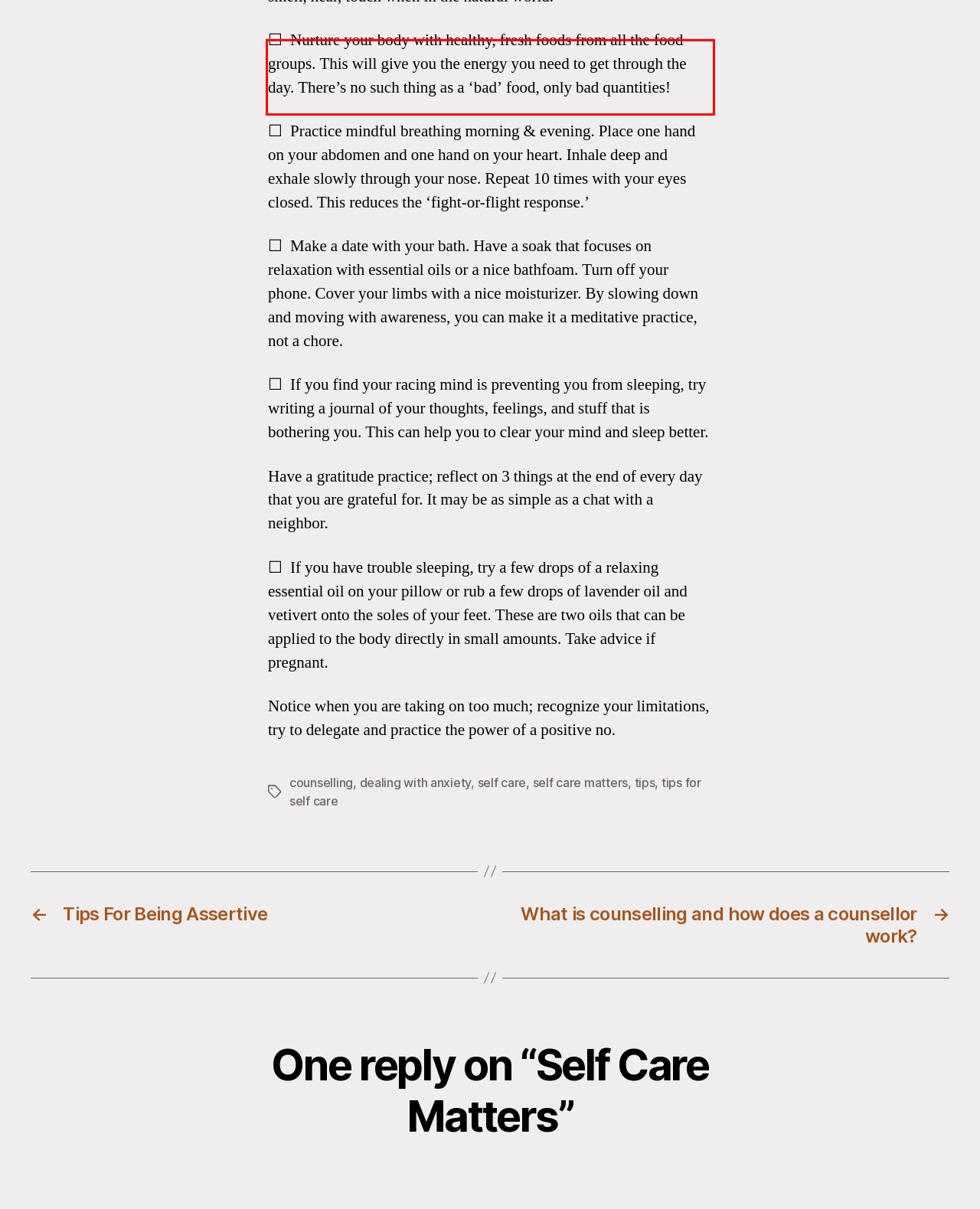You have a screenshot of a webpage with a red bounding box. Identify and extract the text content located inside the red bounding box.

☐ Nurture your body with healthy, fresh foods from all the food groups. This will give you the energy you need to get through the day. There’s no such thing as a ‘bad’ food, only bad quantities!